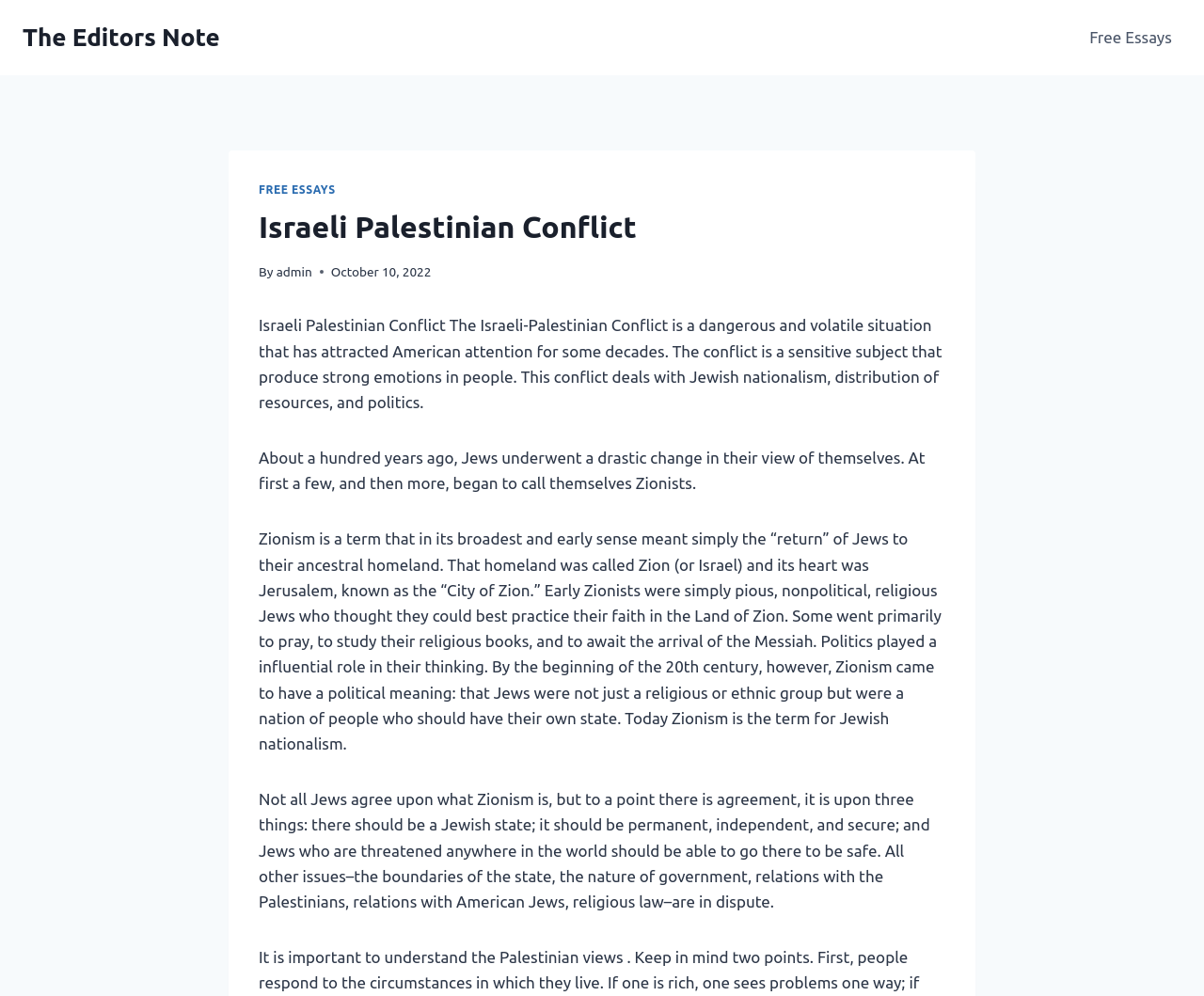From the details in the image, provide a thorough response to the question: Who is the author of the essay?

I determined the author of the essay by looking at the link element with the text 'admin' which is located near the heading element with the text 'Israeli Palestinian Conflict', suggesting that it is the author of the essay.